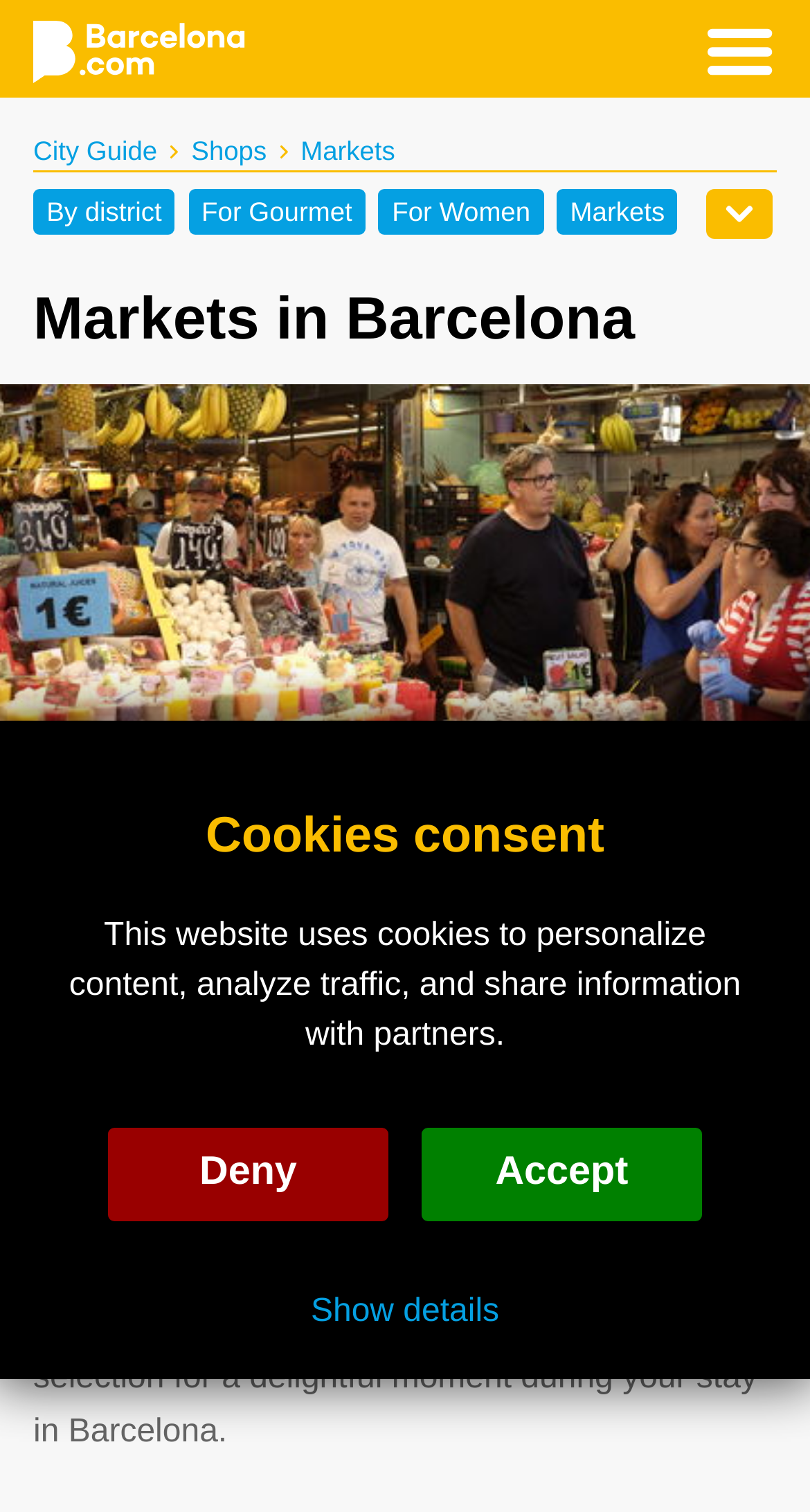Use a single word or phrase to respond to the question:
What is the main topic of the webpage?

Markets in Barcelona